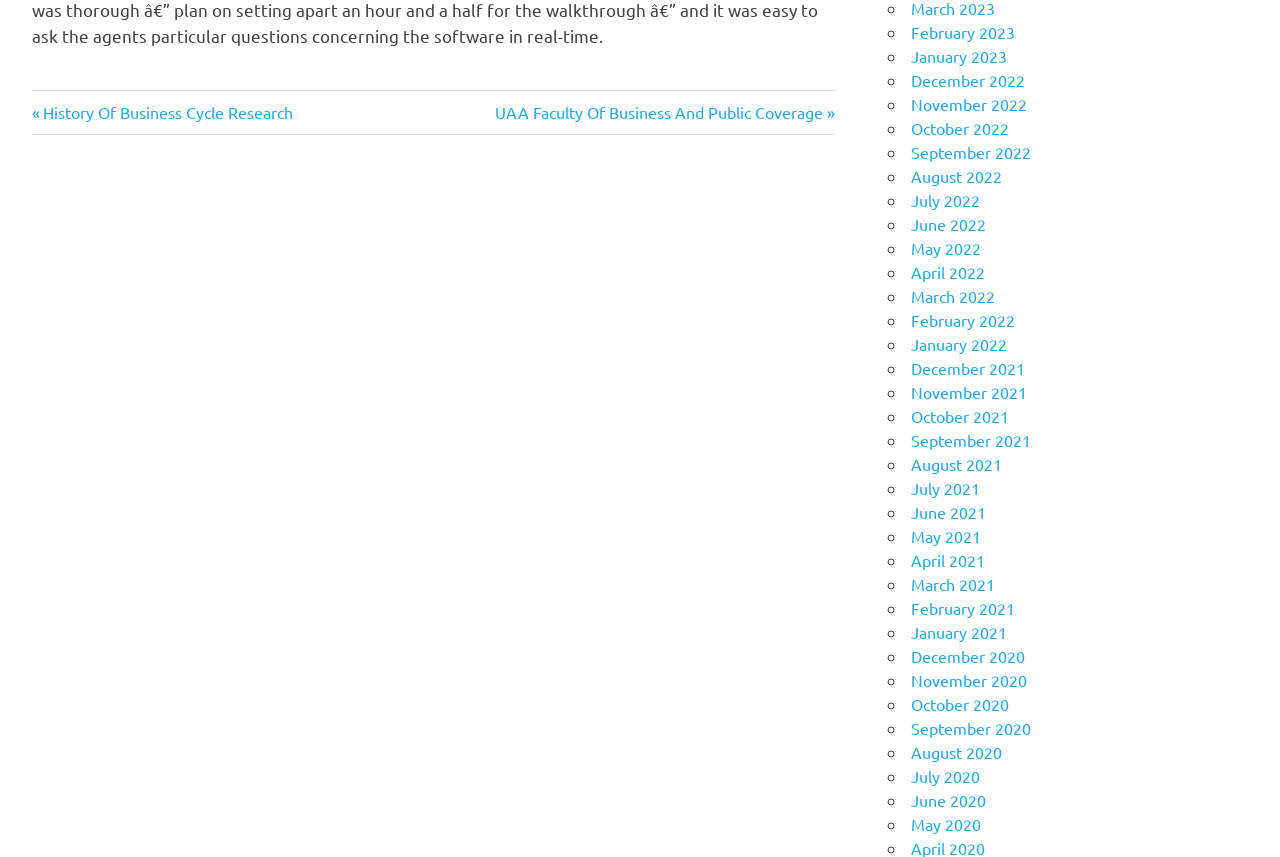How many months are listed in the archive? Refer to the image and provide a one-word or short phrase answer.

24